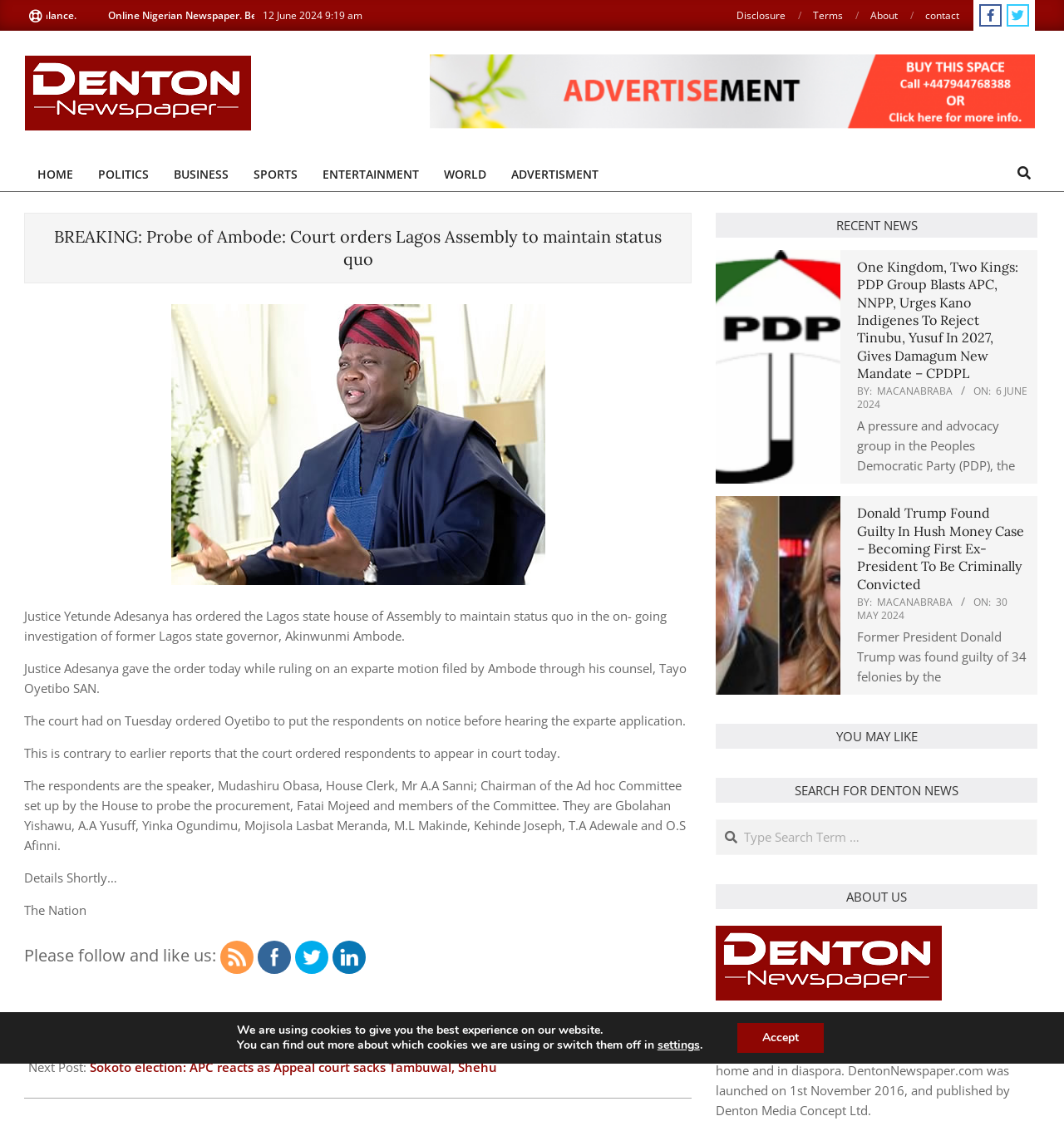What is the name of the news organization?
Provide an in-depth and detailed explanation in response to the question.

I found the name of the news organization by looking at the top of the webpage, where it says 'Denton News Online'.